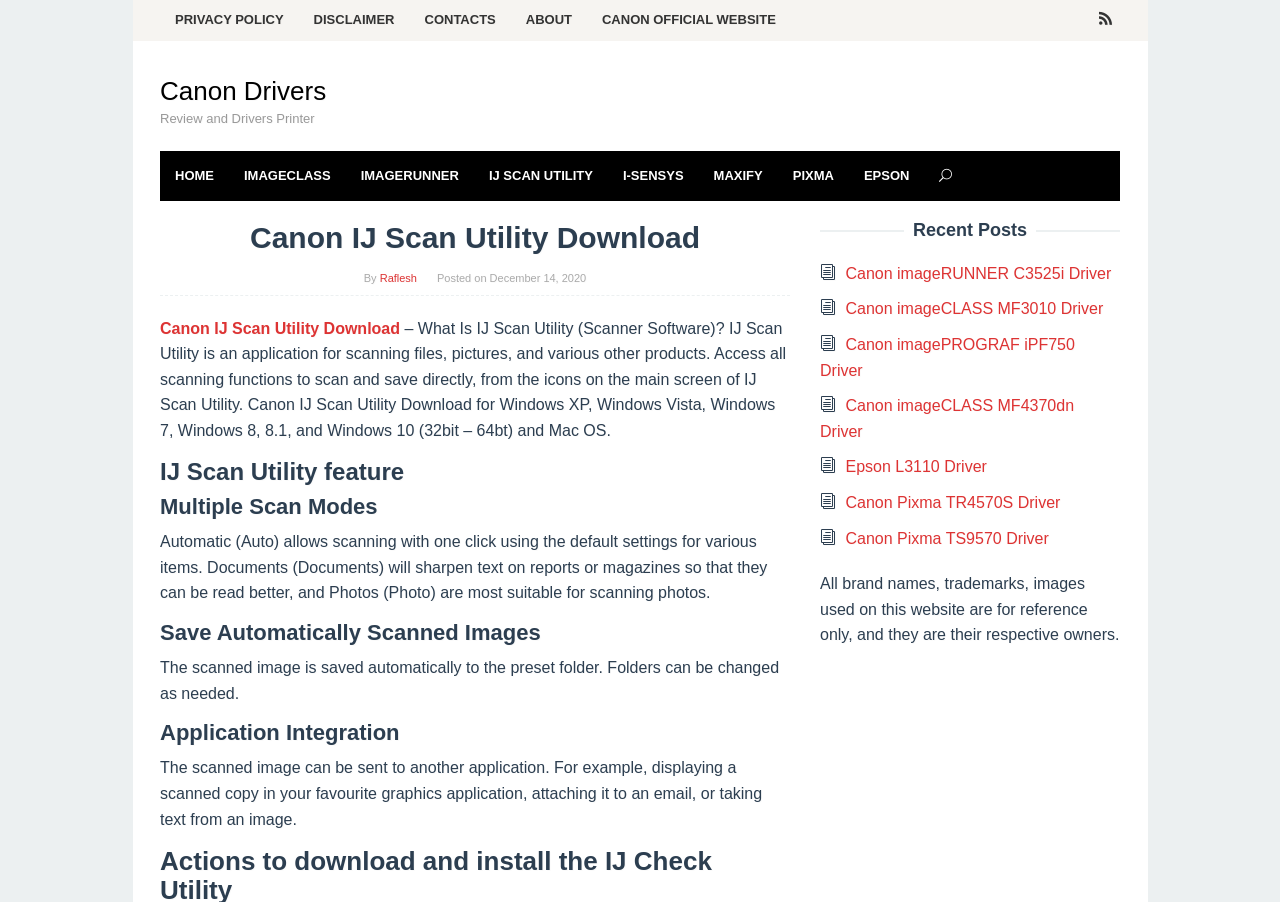Given the element description, predict the bounding box coordinates in the format (top-left x, top-left y, bottom-right x, bottom-right y). Make sure all values are between 0 and 1. Here is the element description: Canon Drivers

[0.125, 0.084, 0.255, 0.117]